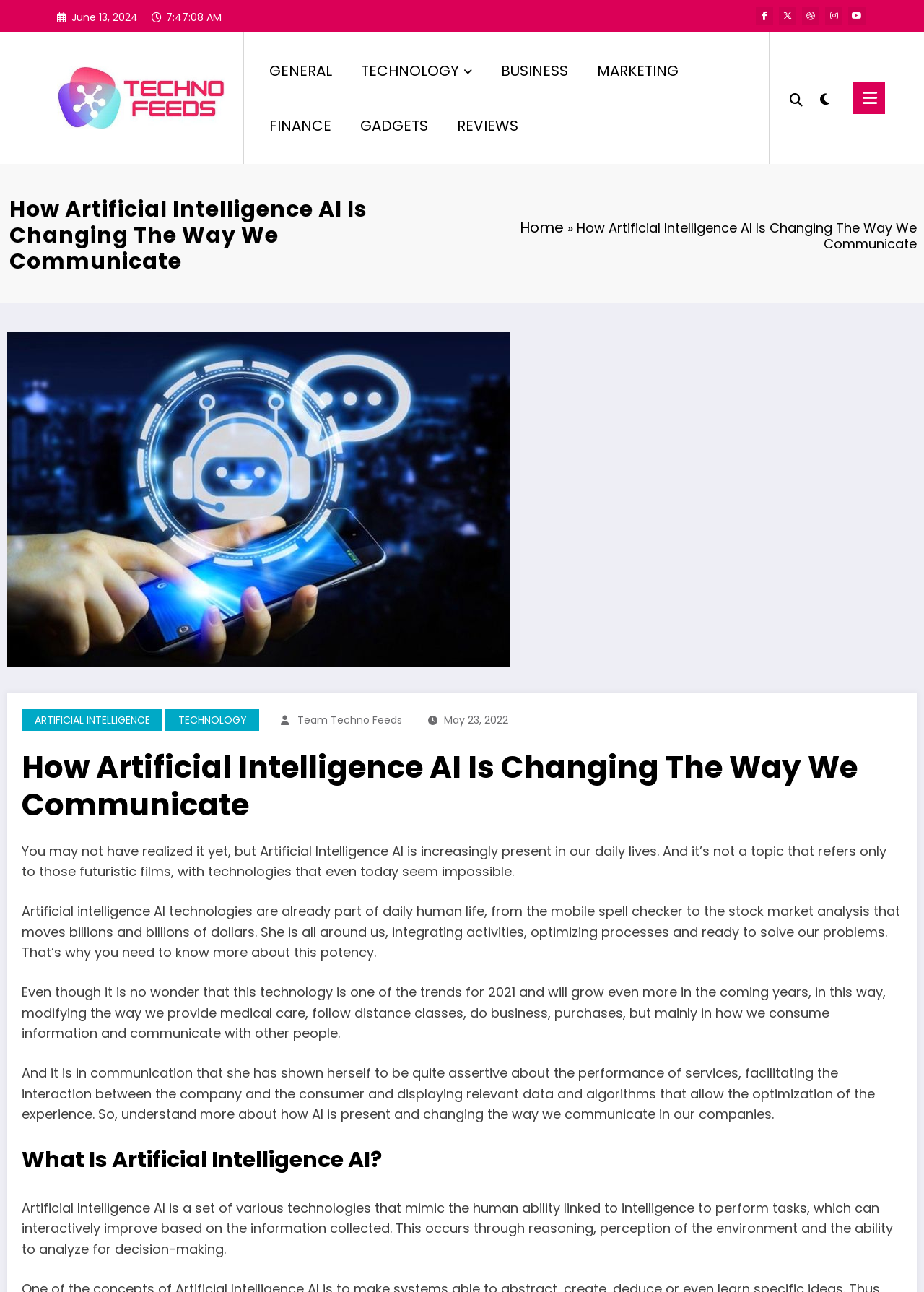Please determine the bounding box coordinates of the element's region to click for the following instruction: "Read more about What Is Artificial Intelligence AI?".

[0.023, 0.885, 0.977, 0.91]